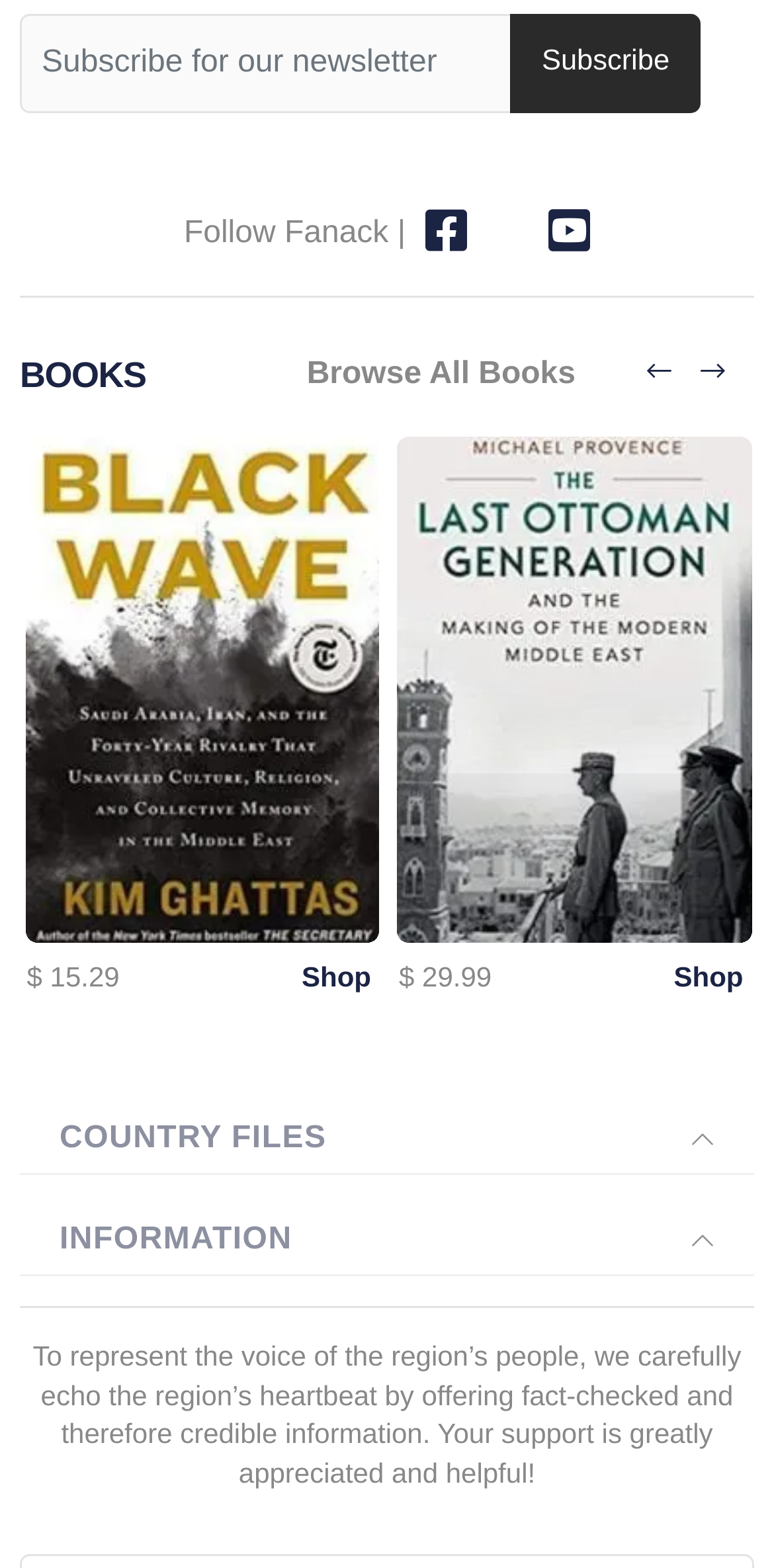What is the text on the top-left corner?
From the image, provide a succinct answer in one word or a short phrase.

Follow Fanack |